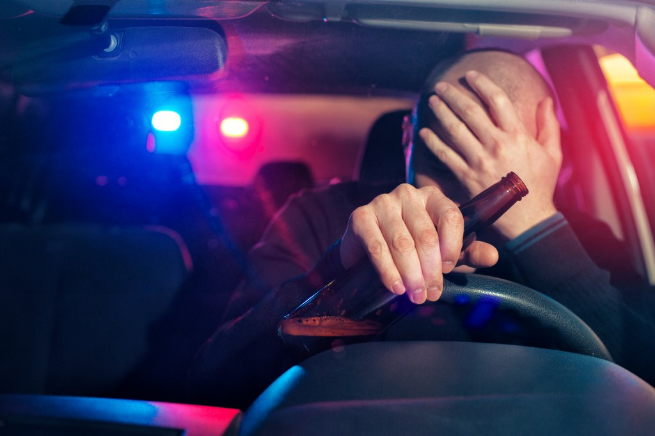What is the source of the flashing lights in the background?
Look at the image and respond with a single word or a short phrase.

A police vehicle